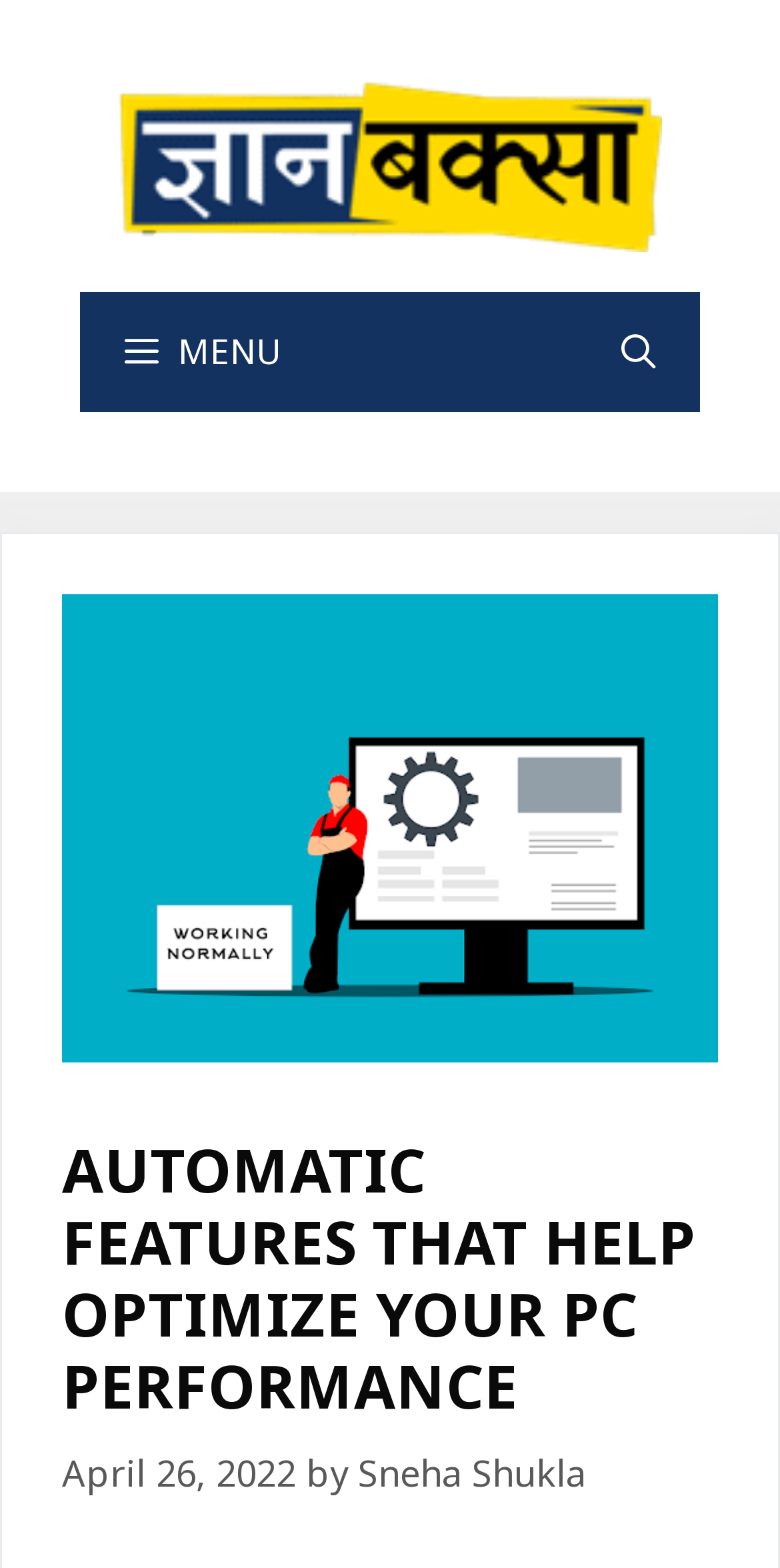What is the primary function of the search bar?
From the details in the image, answer the question comprehensively.

The search bar is located in the navigation section and is labeled as 'Open Search Bar'. It is likely that clicking this link will open the search function, allowing users to search for content on the website.